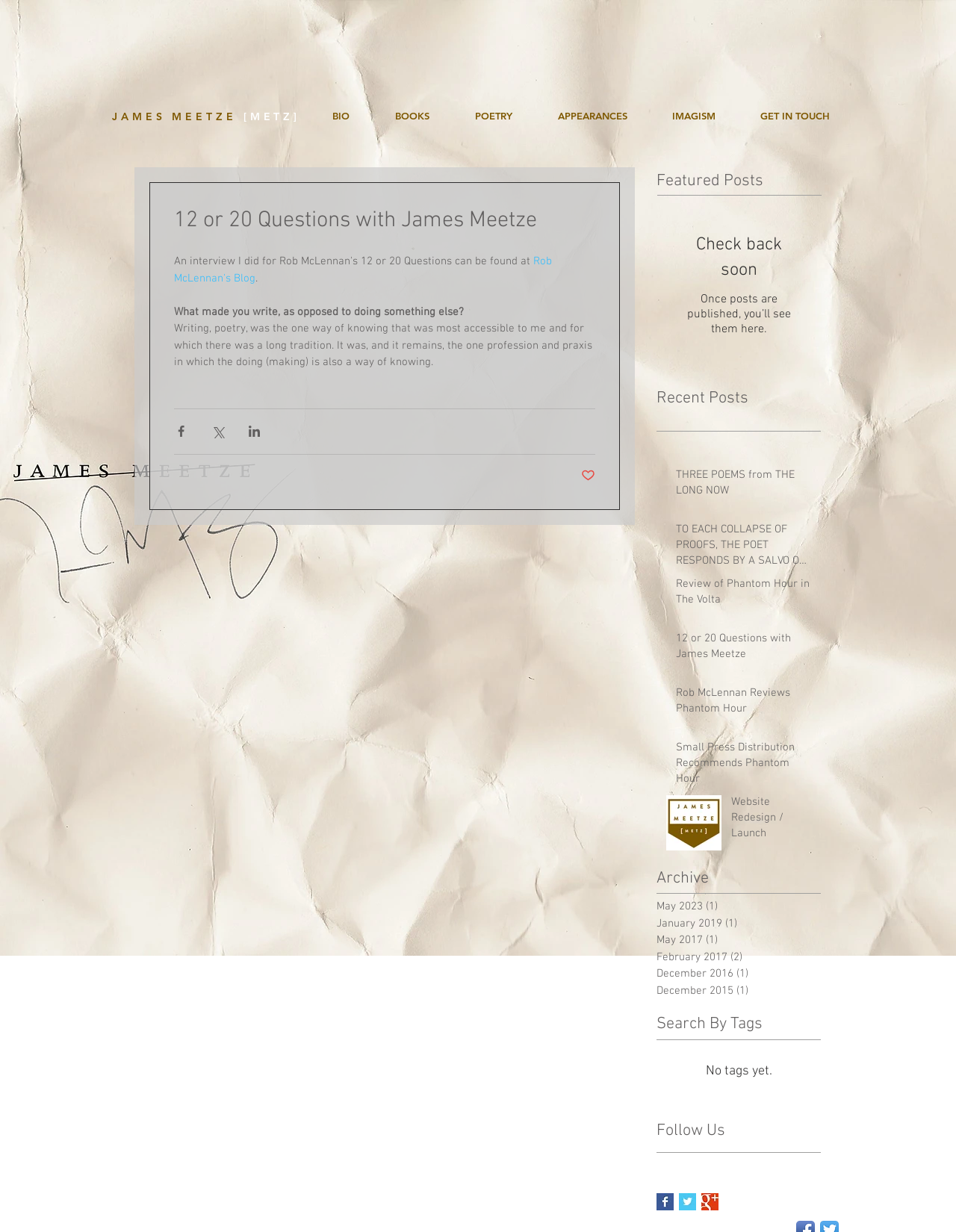What is the name of the author?
Please give a detailed and elaborate answer to the question based on the image.

The name of the author can be found in the heading element 'JAMES MEETZE [METZ]' which is located at the top of the webpage, indicating that the webpage is about James Meetze.